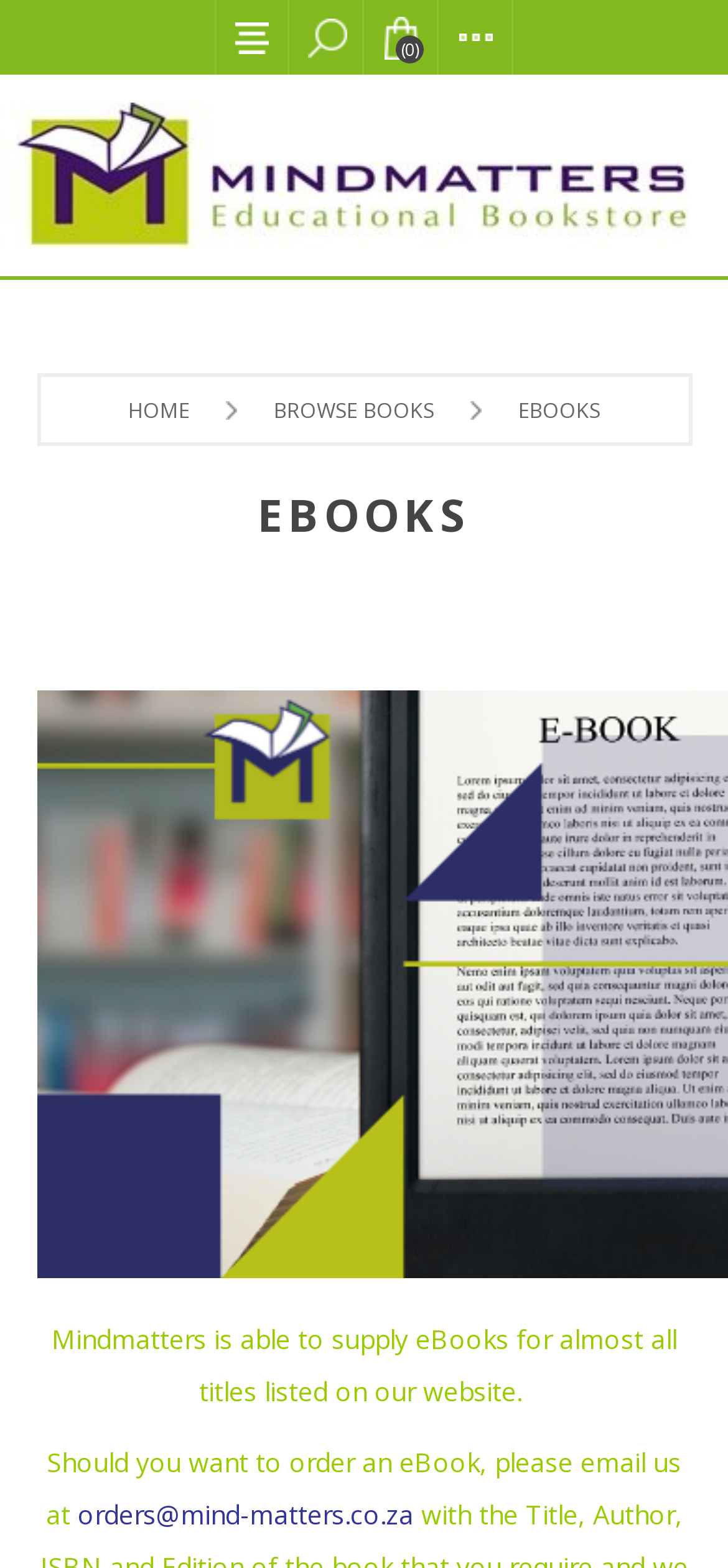Ascertain the bounding box coordinates for the UI element detailed here: "Browse Books". The coordinates should be provided as [left, top, right, bottom] with each value being a float between 0 and 1.

[0.363, 0.24, 0.609, 0.282]